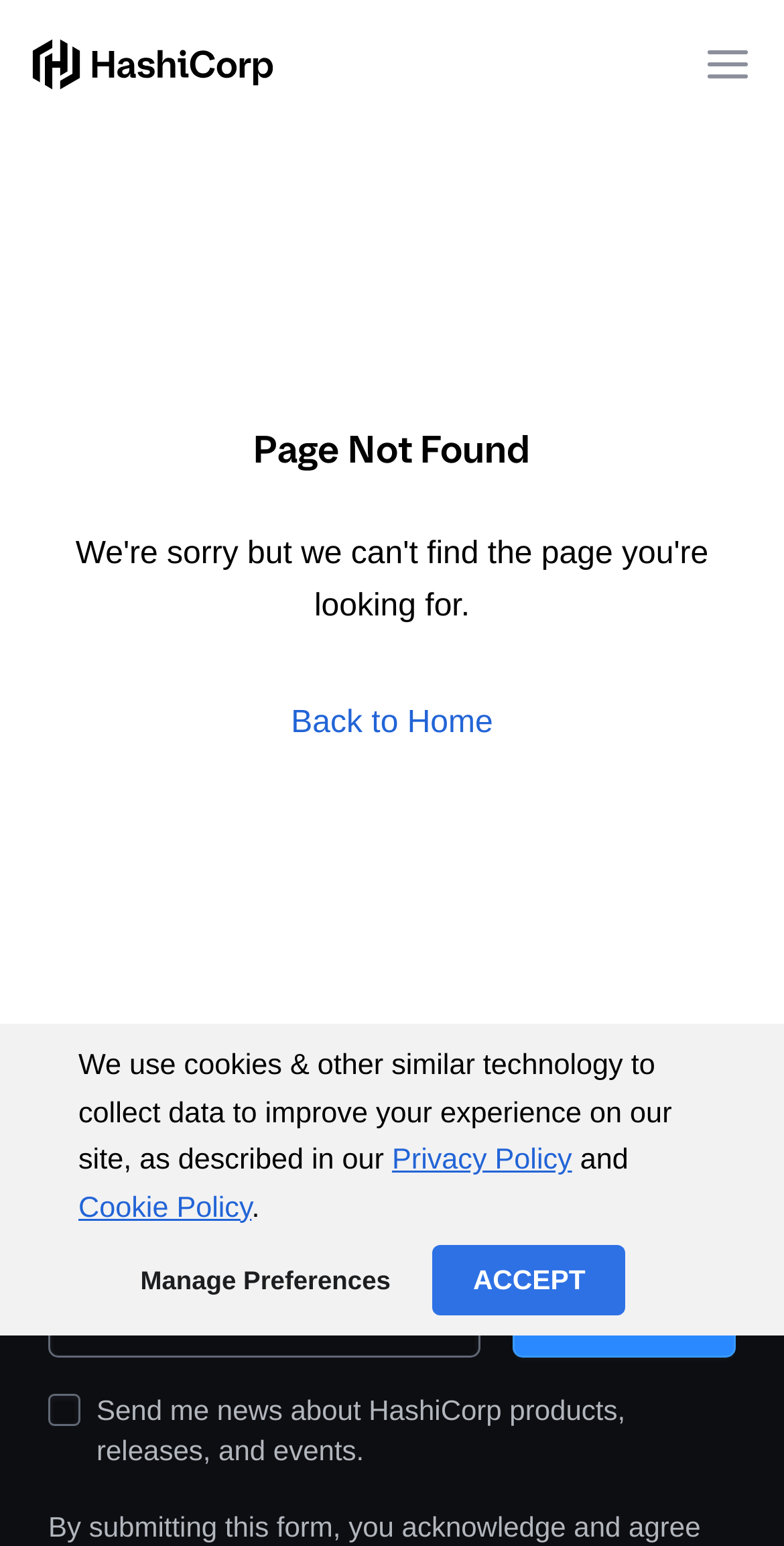Find the coordinates for the bounding box of the element with this description: "Subscribe".

[0.653, 0.816, 0.938, 0.878]